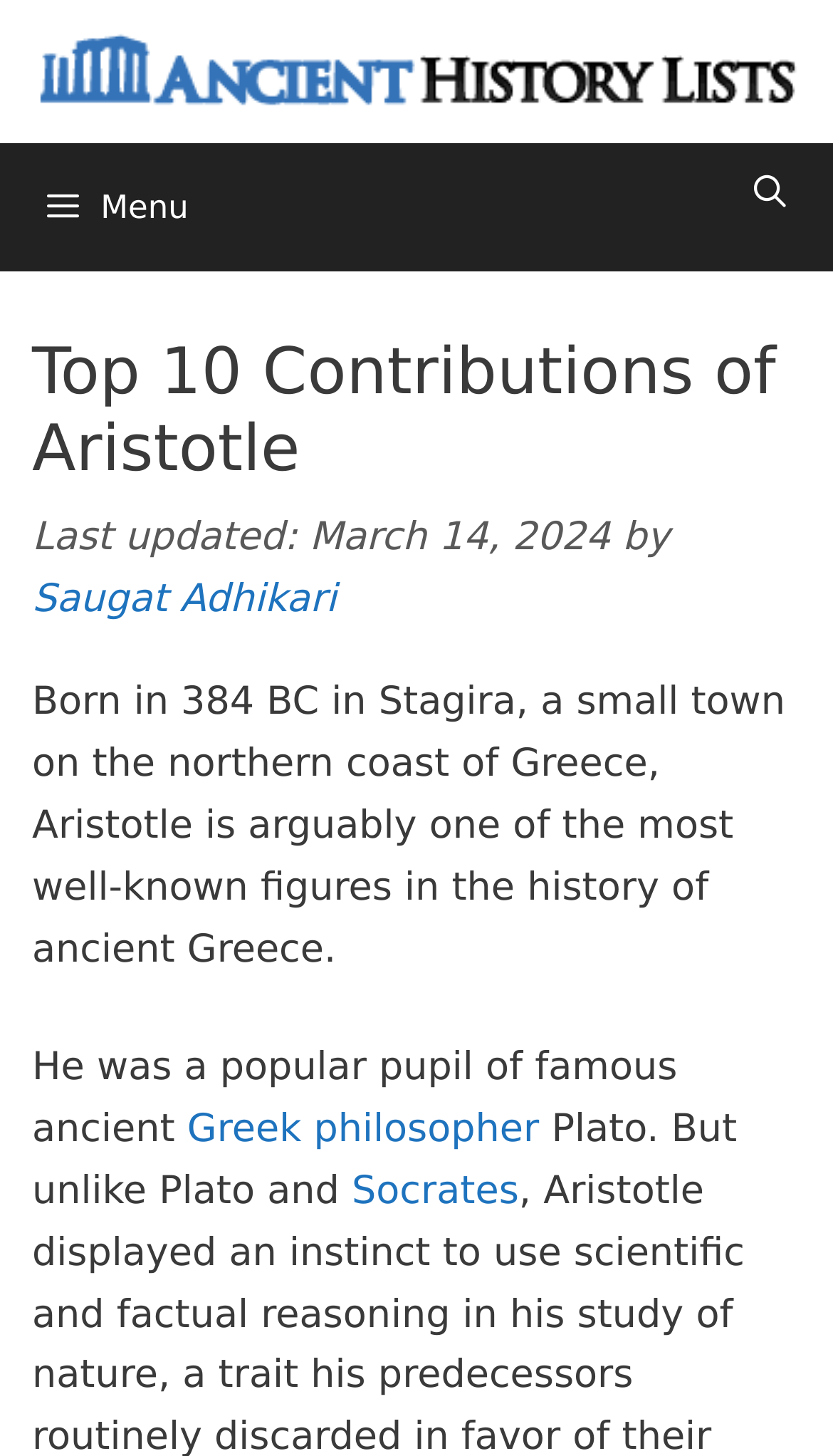Extract the primary header of the webpage and generate its text.

Top 10 Contributions of Aristotle